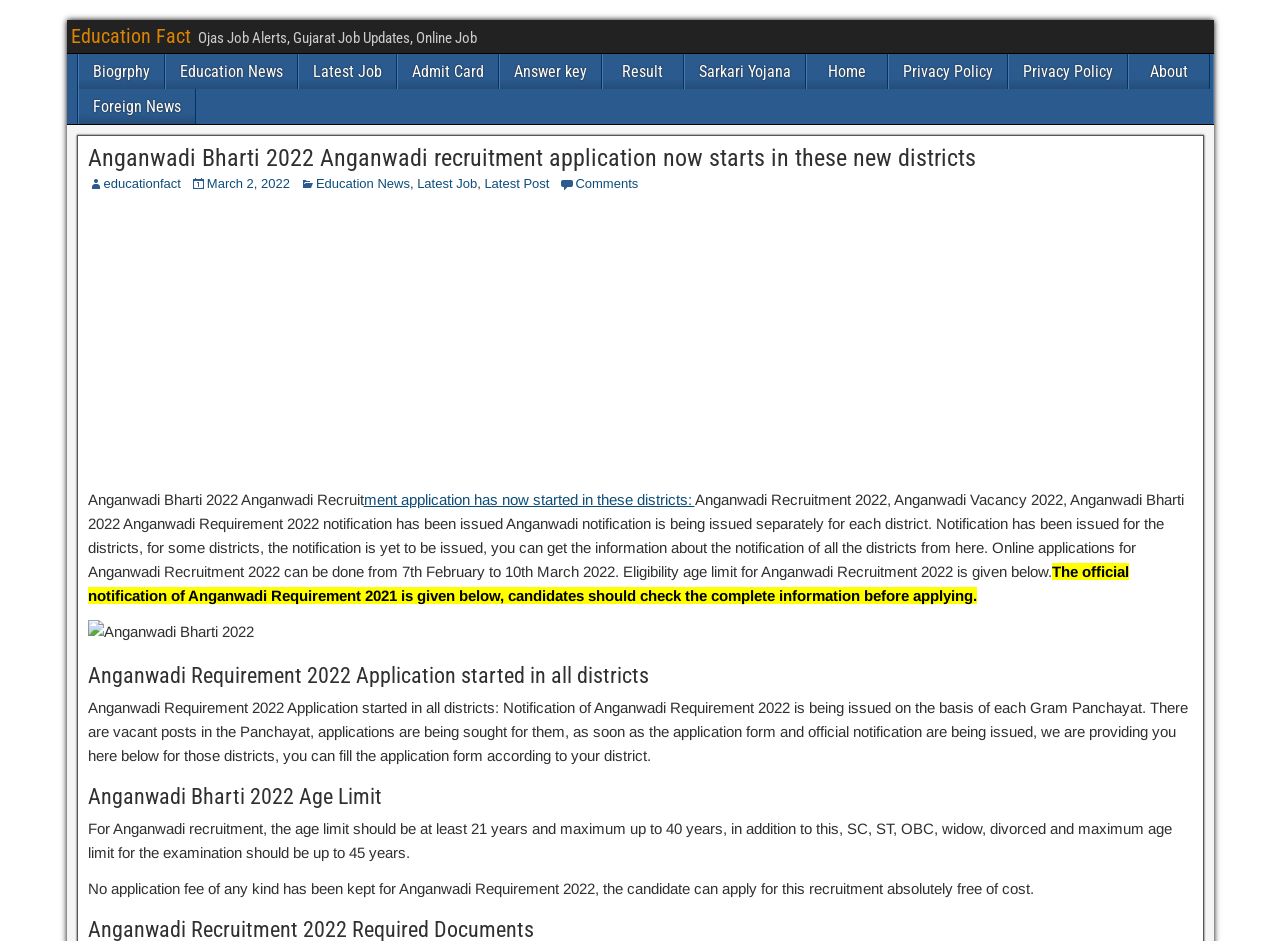What is the purpose of the notification for Anganwadi Requirement 2022?
Observe the image and answer the question with a one-word or short phrase response.

To issue notification for each district